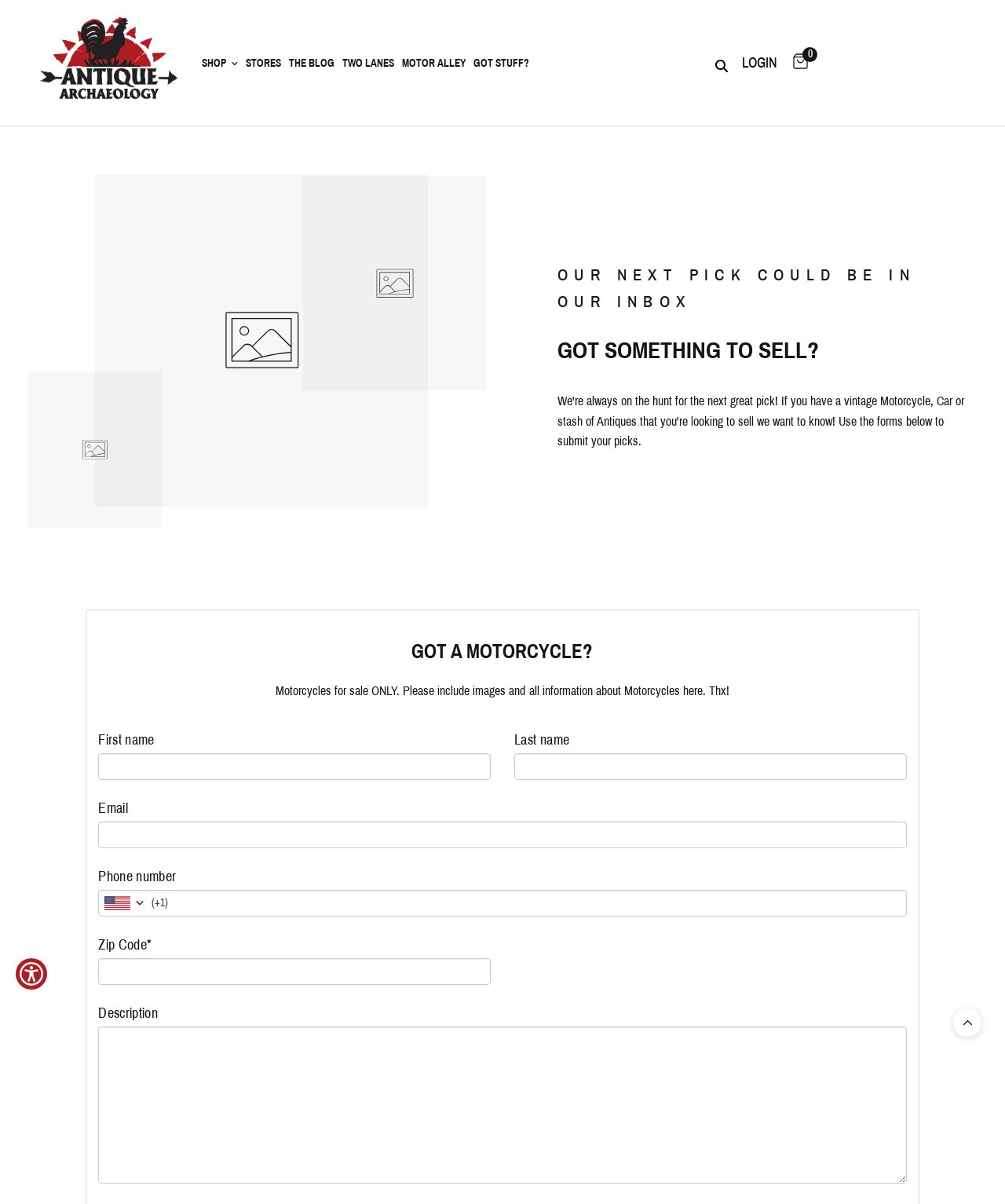How many menu items are in the main navigation bar?
Look at the image and provide a short answer using one word or a phrase.

6